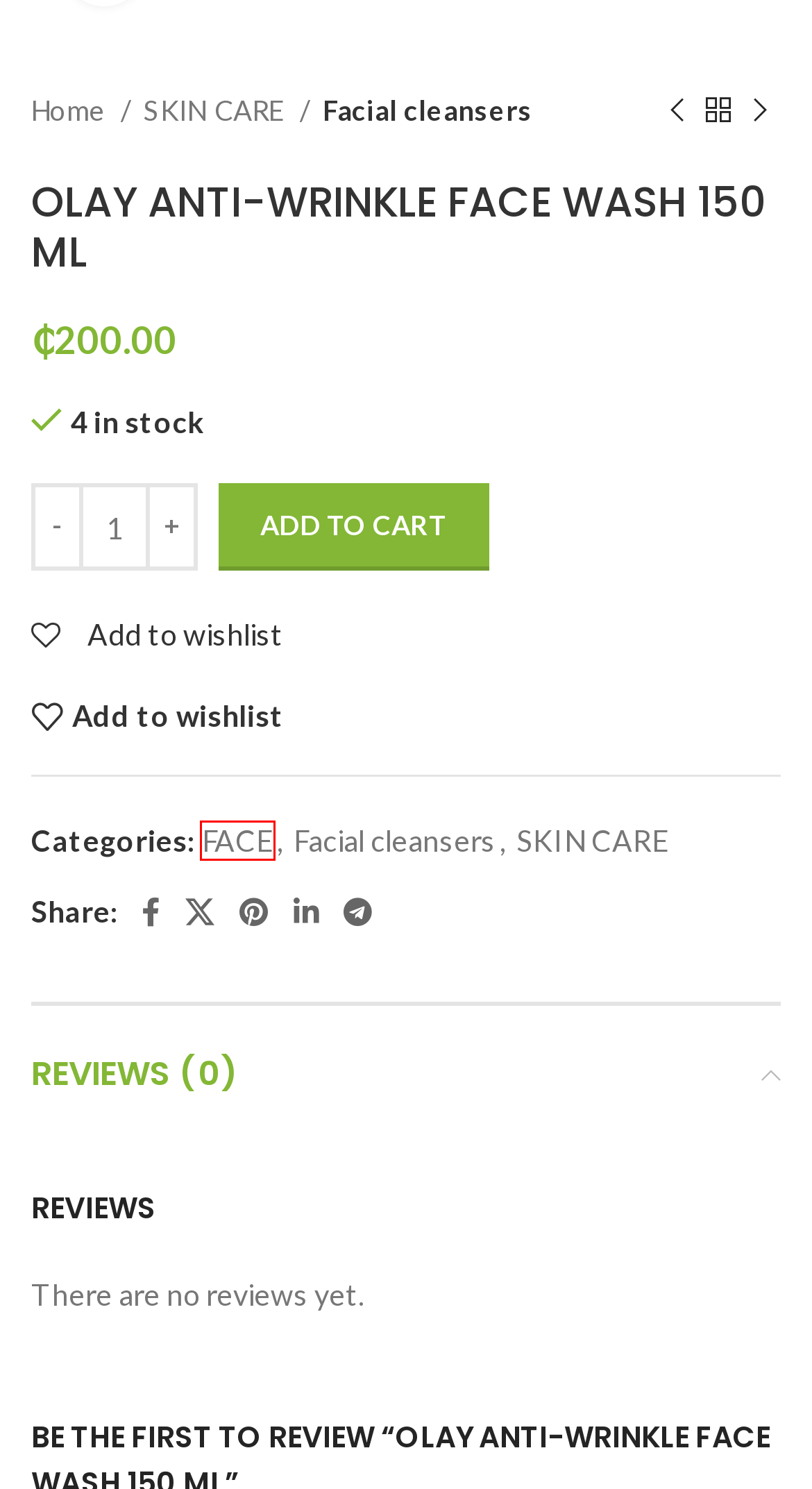Review the screenshot of a webpage that includes a red bounding box. Choose the webpage description that best matches the new webpage displayed after clicking the element within the bounding box. Here are the candidates:
A. SKIN CARE - Skin Confidence
B. TOOLS - Skin Confidence
C. BIO-OIL BODY LOTION 250 ML - Skin Confidence
D. Facial cleansers - Skin Confidence
E. NEUTROGENA HYDRO BOOST HYDRATING CLEANSING GEL 5.5 - Skin Confidence
F. L'oreal Age Perfect Cleansing Wipes Mature Skin, 25 Wipes - Skin Confidence
G. L'OREAL TRUE MATCH FOUNDATION - Skin Confidence
H. FACE - Skin Confidence

H